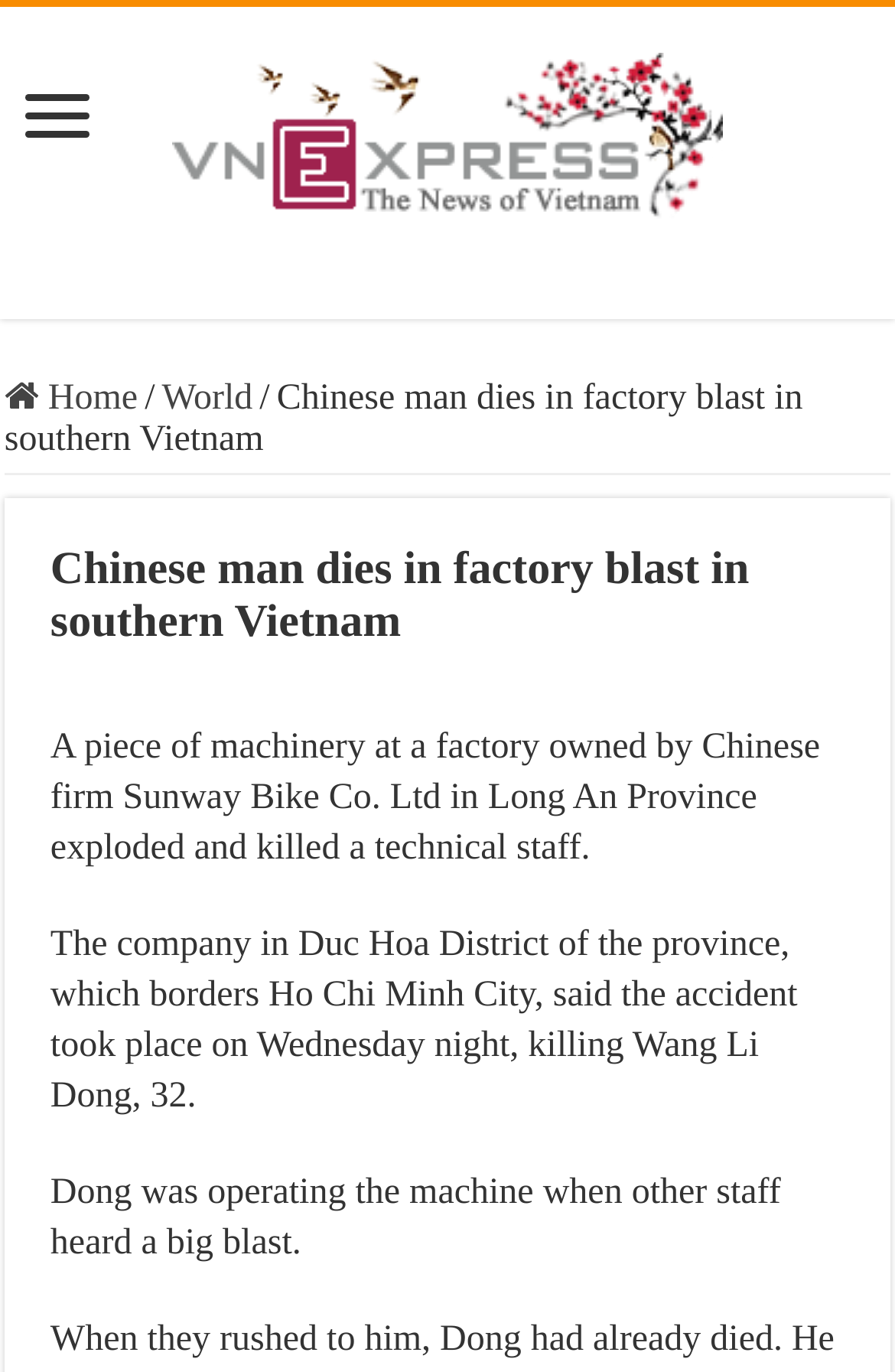Using the details in the image, give a detailed response to the question below:
What happened to Wang Li Dong?

The article states that Wang Li Dong, 32, was killed when a piece of machinery at the factory exploded.